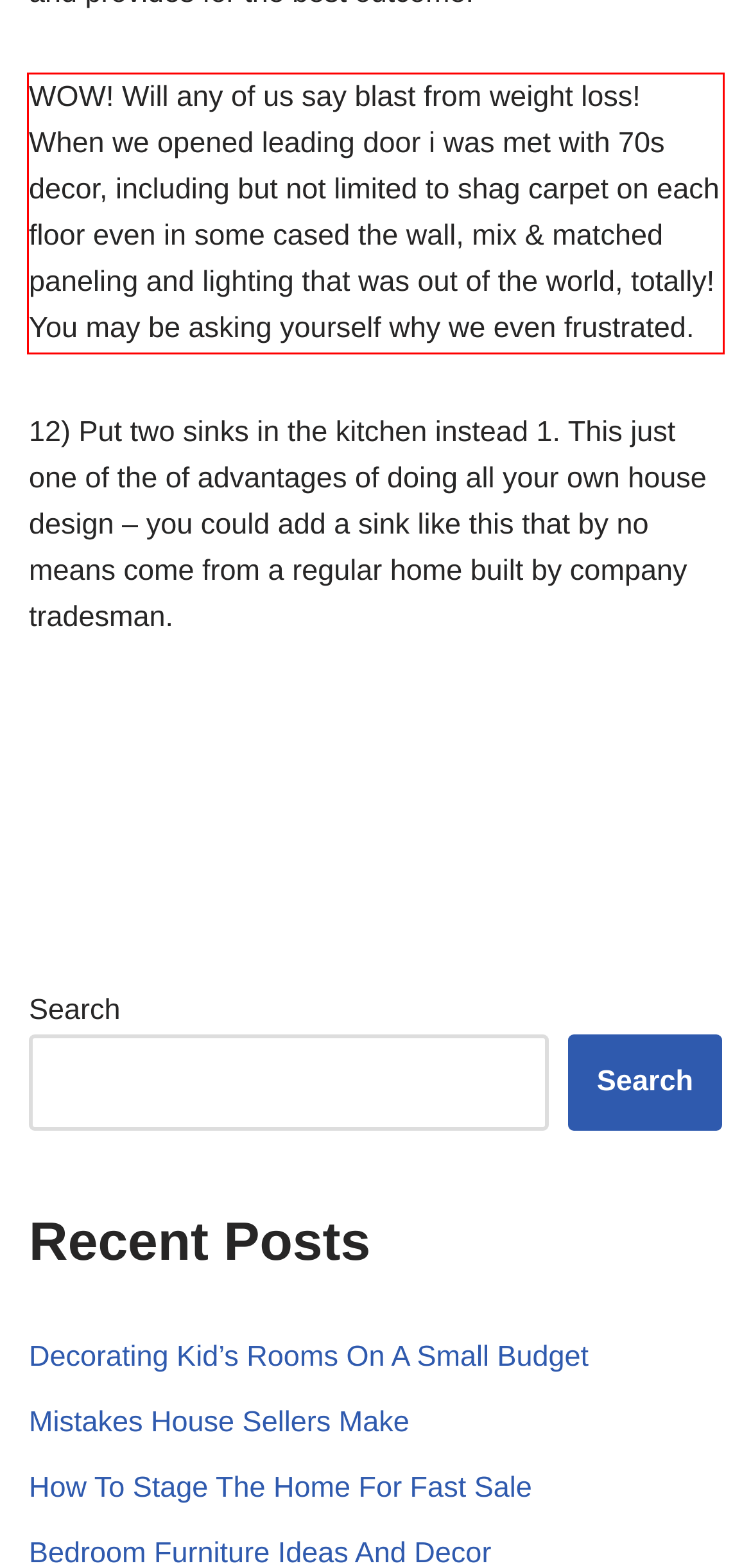Using the webpage screenshot, recognize and capture the text within the red bounding box.

WOW! Will any of us say blast from weight loss! When we opened leading door i was met with 70s decor, including but not limited to shag carpet on each floor even in some cased the wall, mix & matched paneling and lighting that was out of the world, totally! You may be asking yourself why we even frustrated.